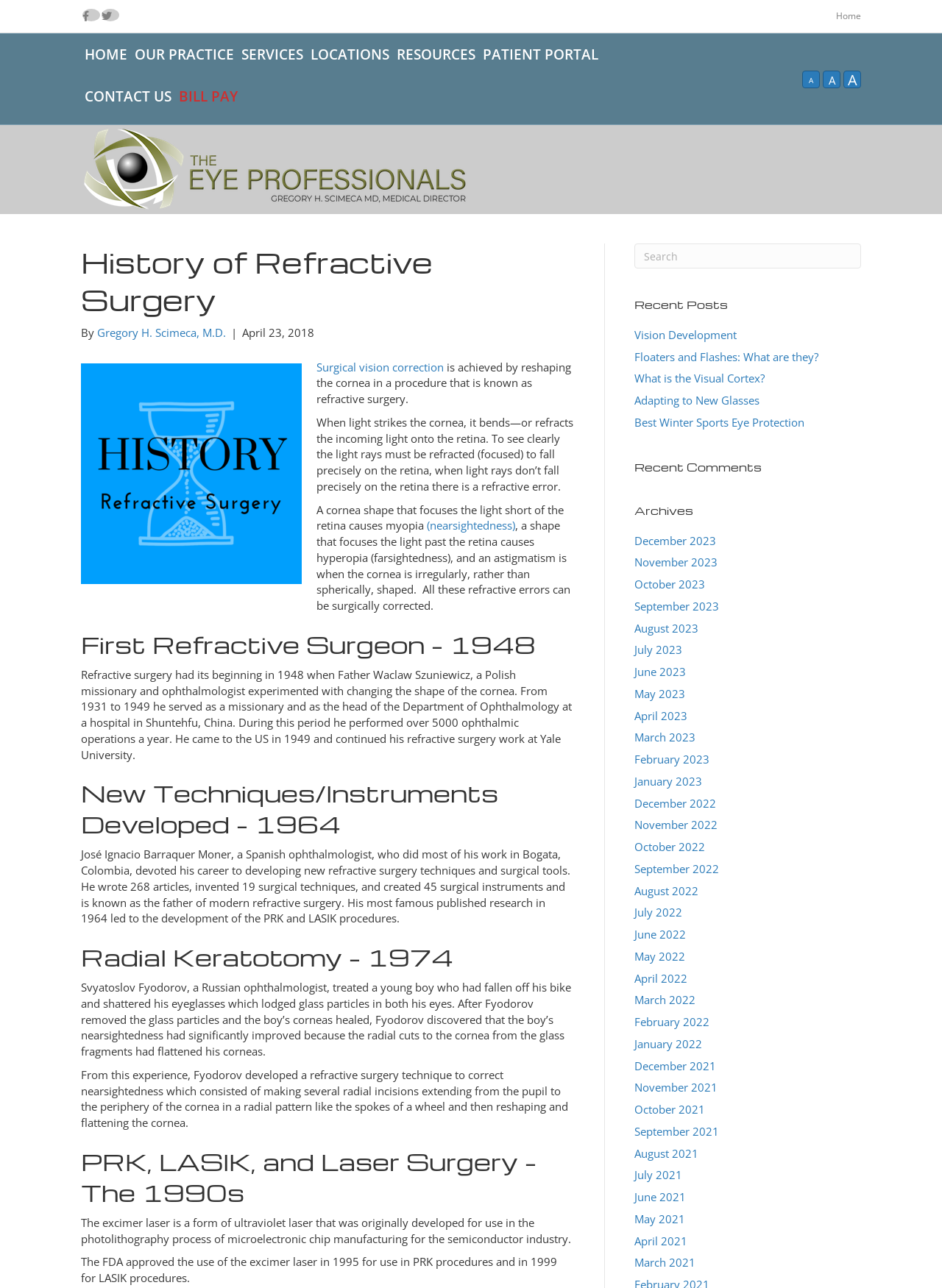Please determine and provide the text content of the webpage's heading.

History of Refractive Surgery